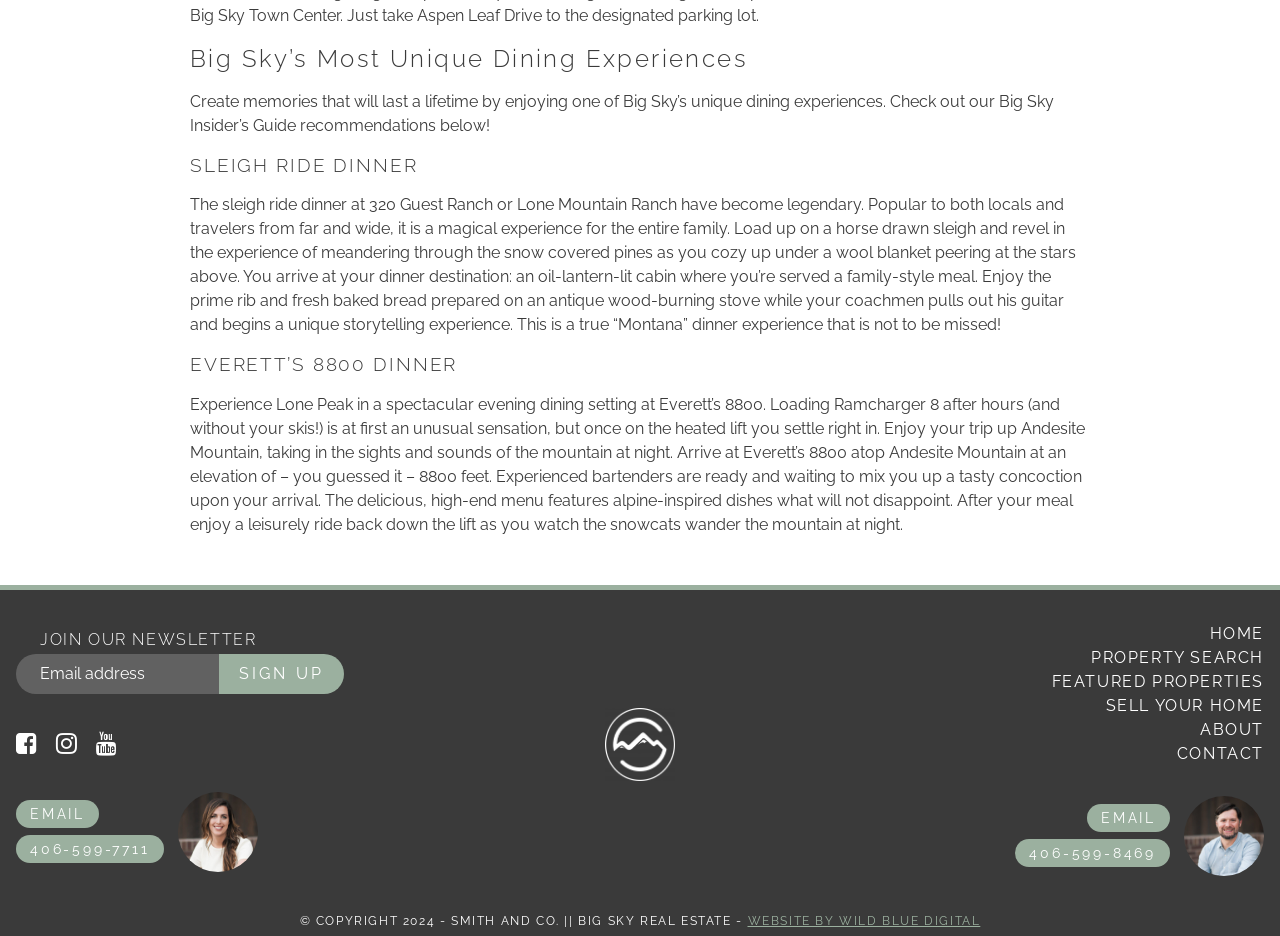What social media platforms are available?
Provide a well-explained and detailed answer to the question.

The webpage has links to Facebook, Instagram, and YouTube, which are represented by their respective icons, indicating that these social media platforms are available.